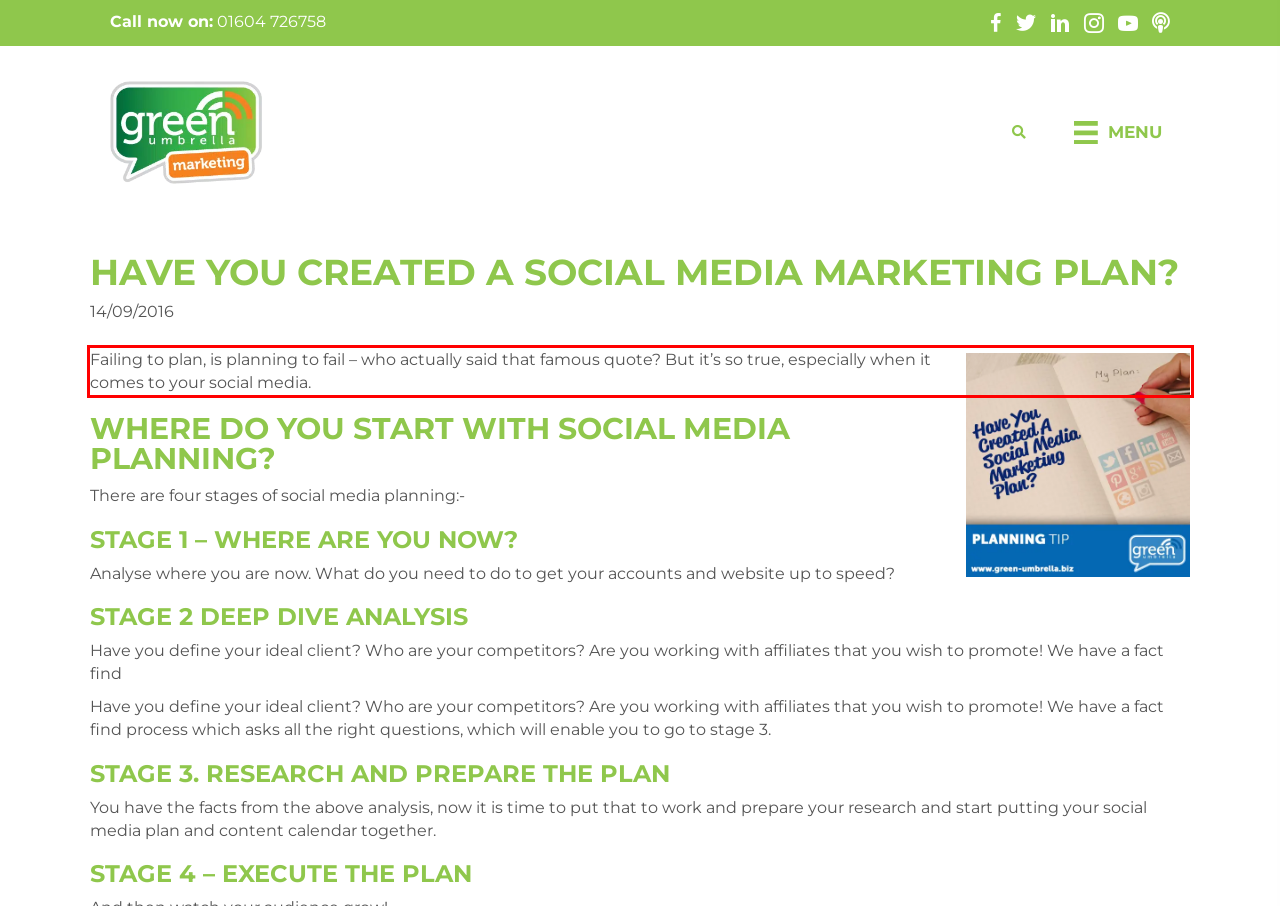Identify the text inside the red bounding box in the provided webpage screenshot and transcribe it.

Failing to plan, is planning to fail – who actually said that famous quote? But it’s so true, especially when it comes to your social media.